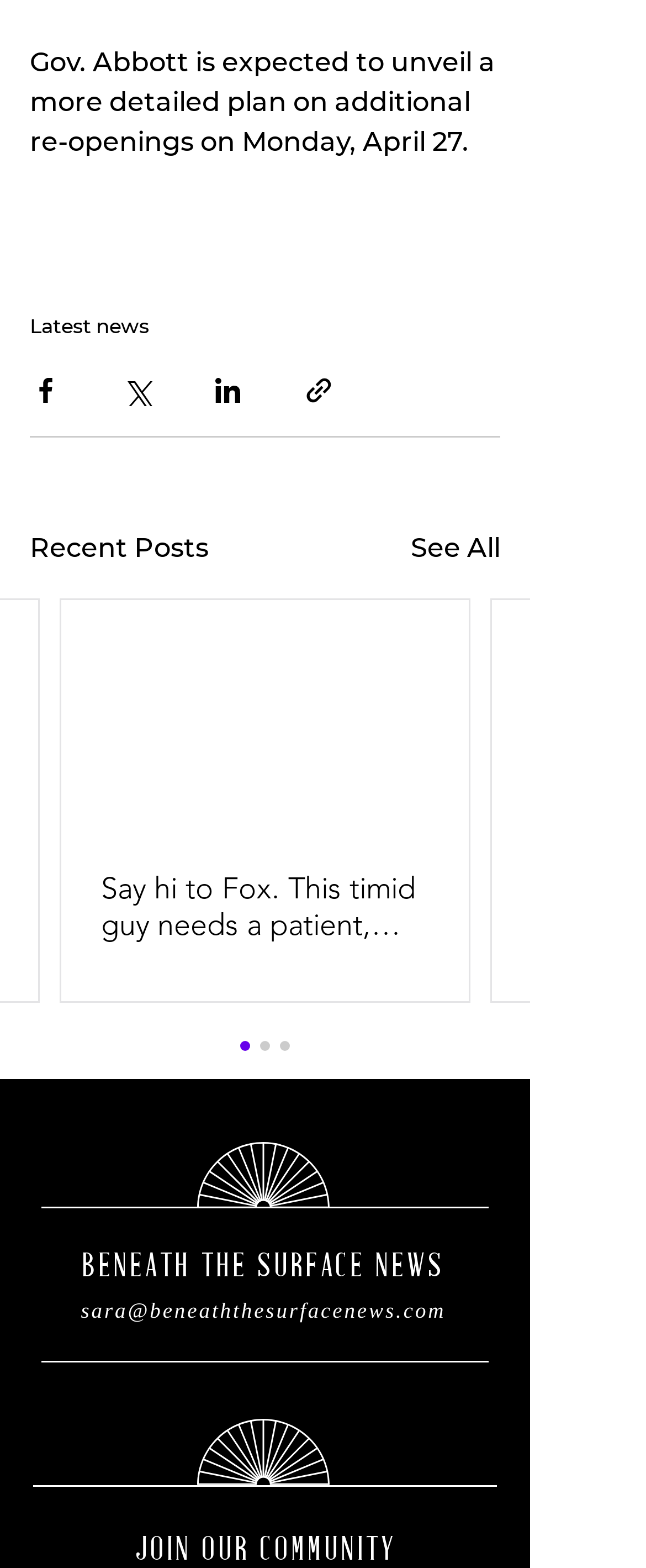Please provide a comprehensive answer to the question based on the screenshot: What is the title of the section below the latest news?

The section below the latest news has a heading that reads 'Recent Posts', which suggests that it contains a list of recent posts or articles.